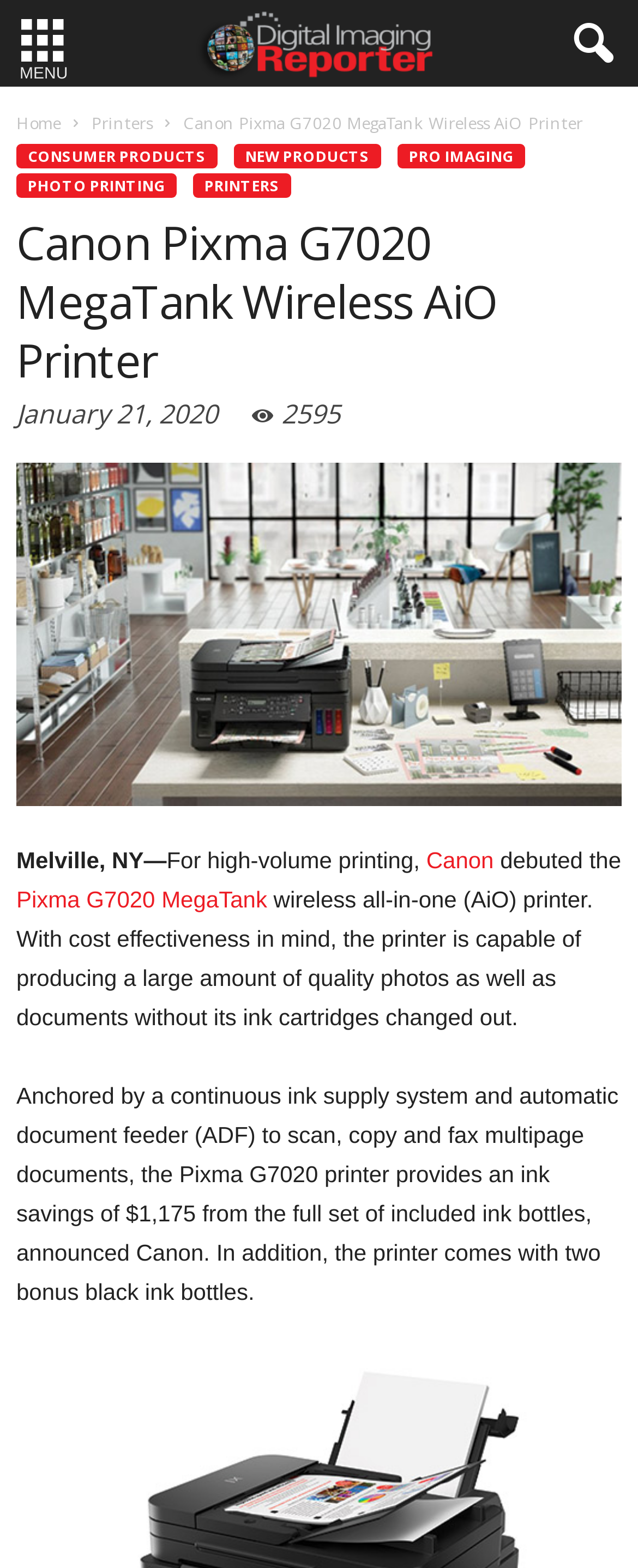Please locate the bounding box coordinates for the element that should be clicked to achieve the following instruction: "Click the Canon link". Ensure the coordinates are given as four float numbers between 0 and 1, i.e., [left, top, right, bottom].

[0.668, 0.54, 0.774, 0.557]